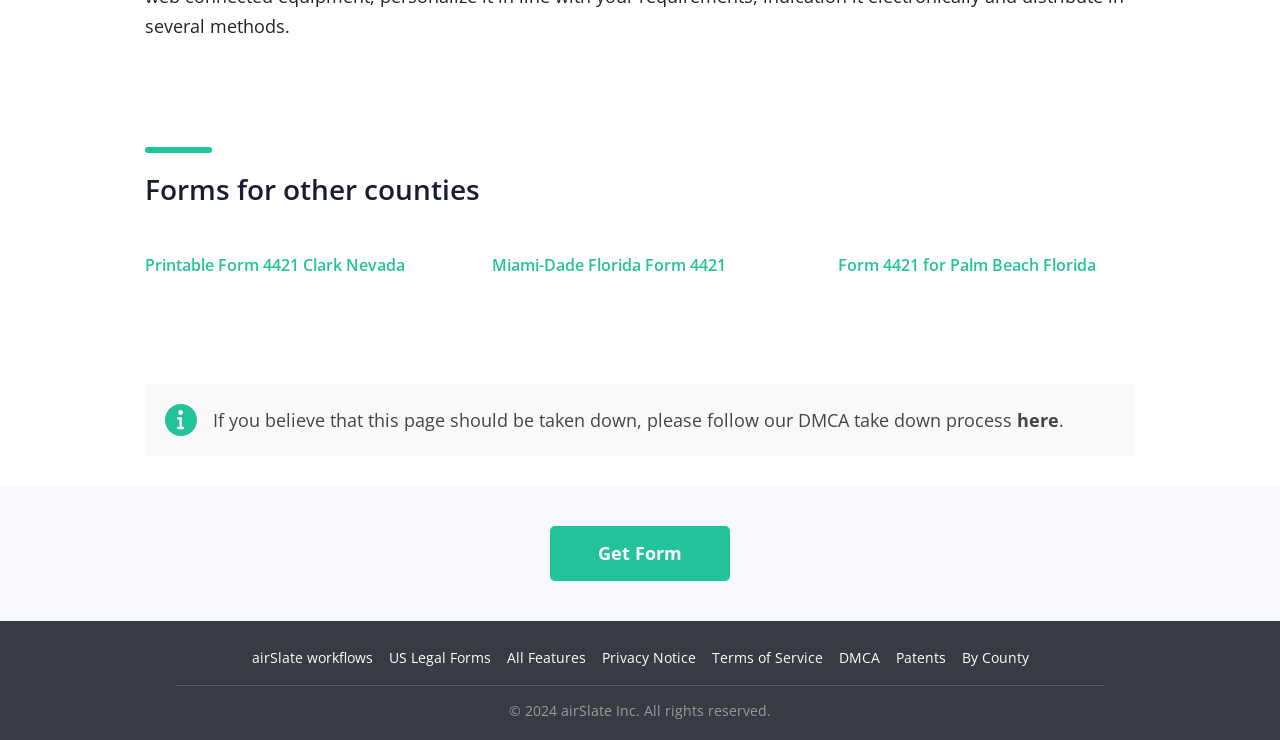Find the coordinates for the bounding box of the element with this description: "US Legal Forms".

[0.304, 0.876, 0.383, 0.902]